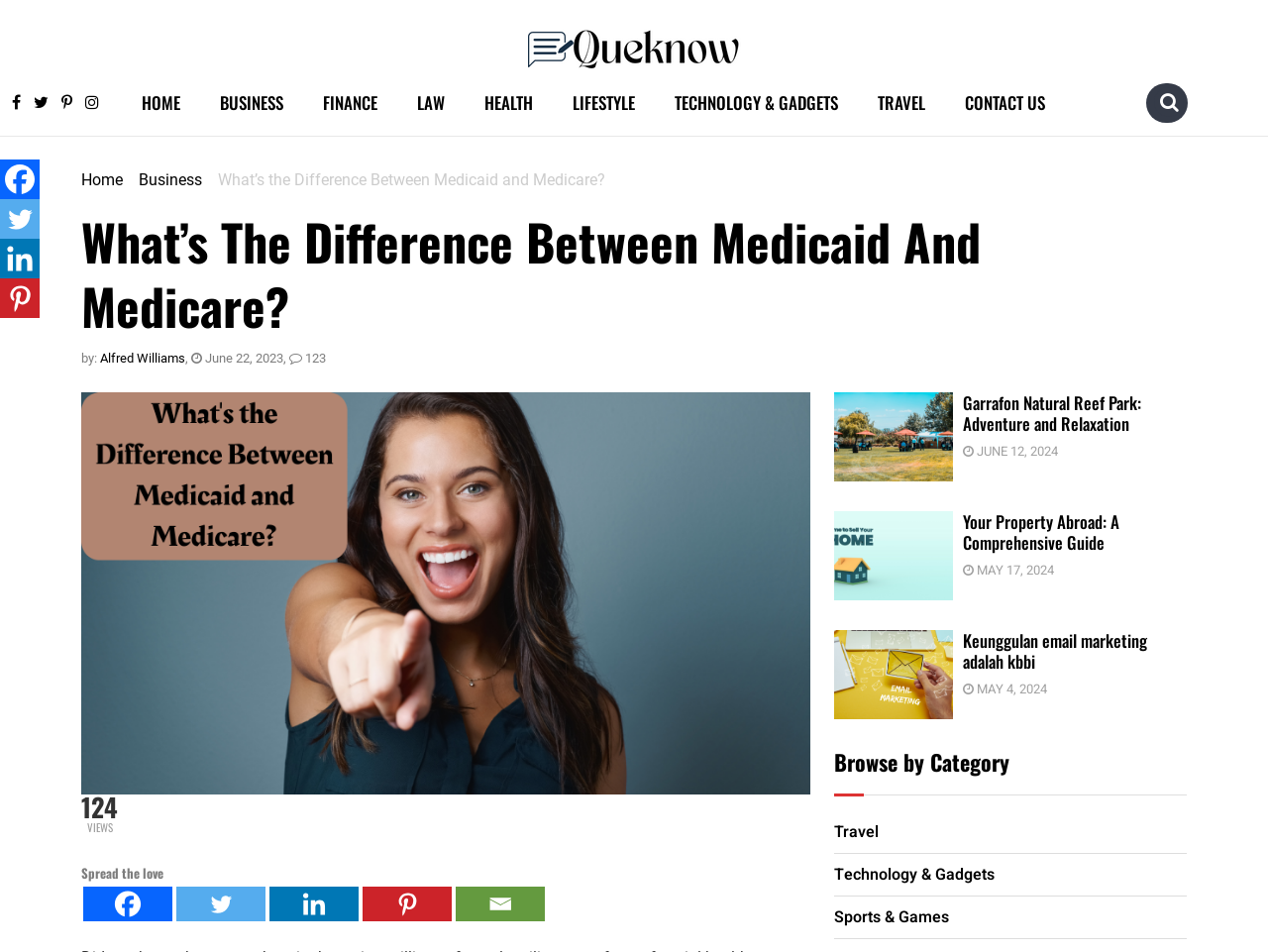What is the date of the article 'Keunggulan email marketing adalah kbbi'?
Respond to the question with a single word or phrase according to the image.

MAY 4, 2024